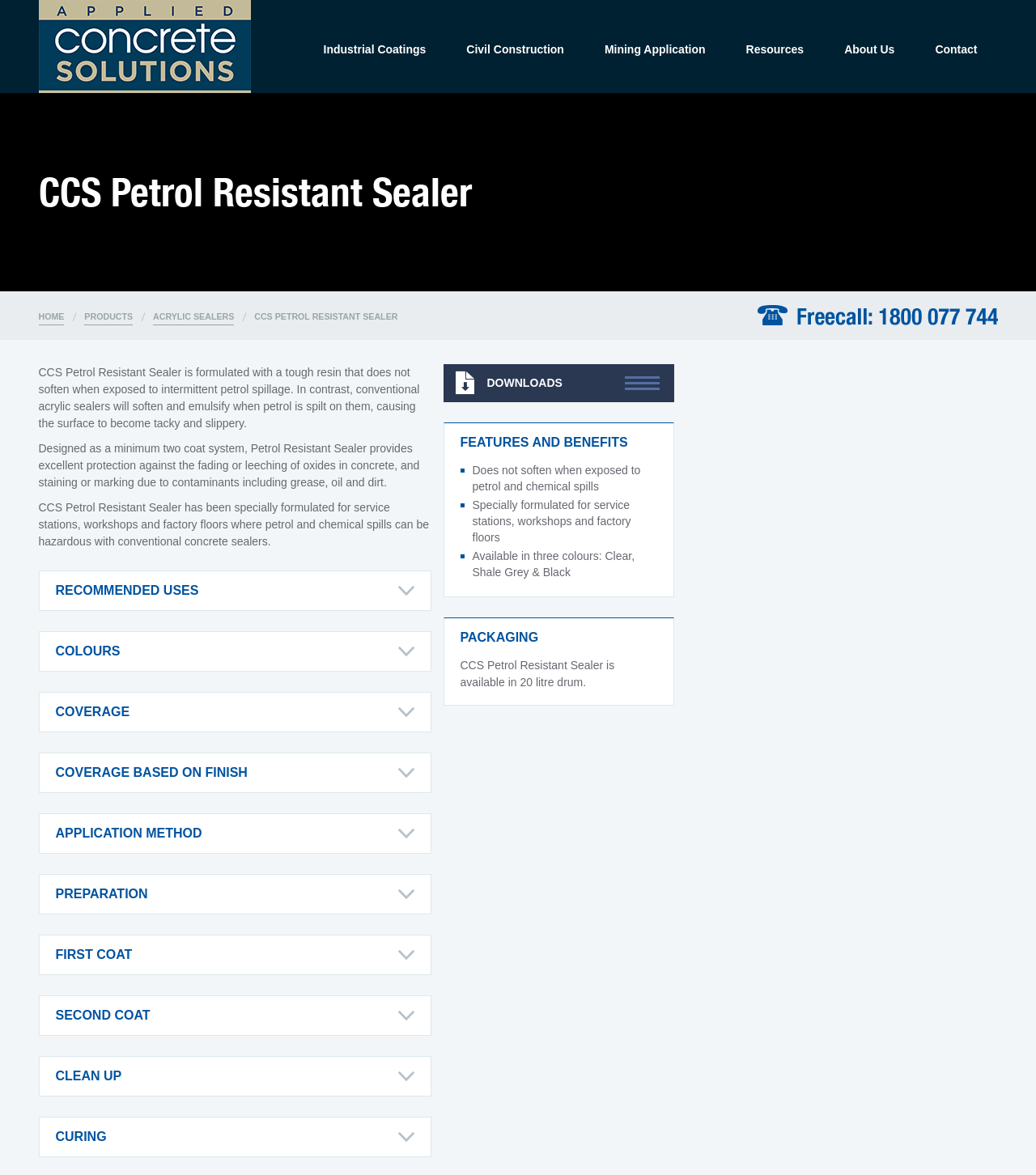Can you find the bounding box coordinates for the element that needs to be clicked to execute this instruction: "Click on CCS PETROL RESISTANT SEALER"? The coordinates should be given as four float numbers between 0 and 1, i.e., [left, top, right, bottom].

[0.245, 0.262, 0.384, 0.277]